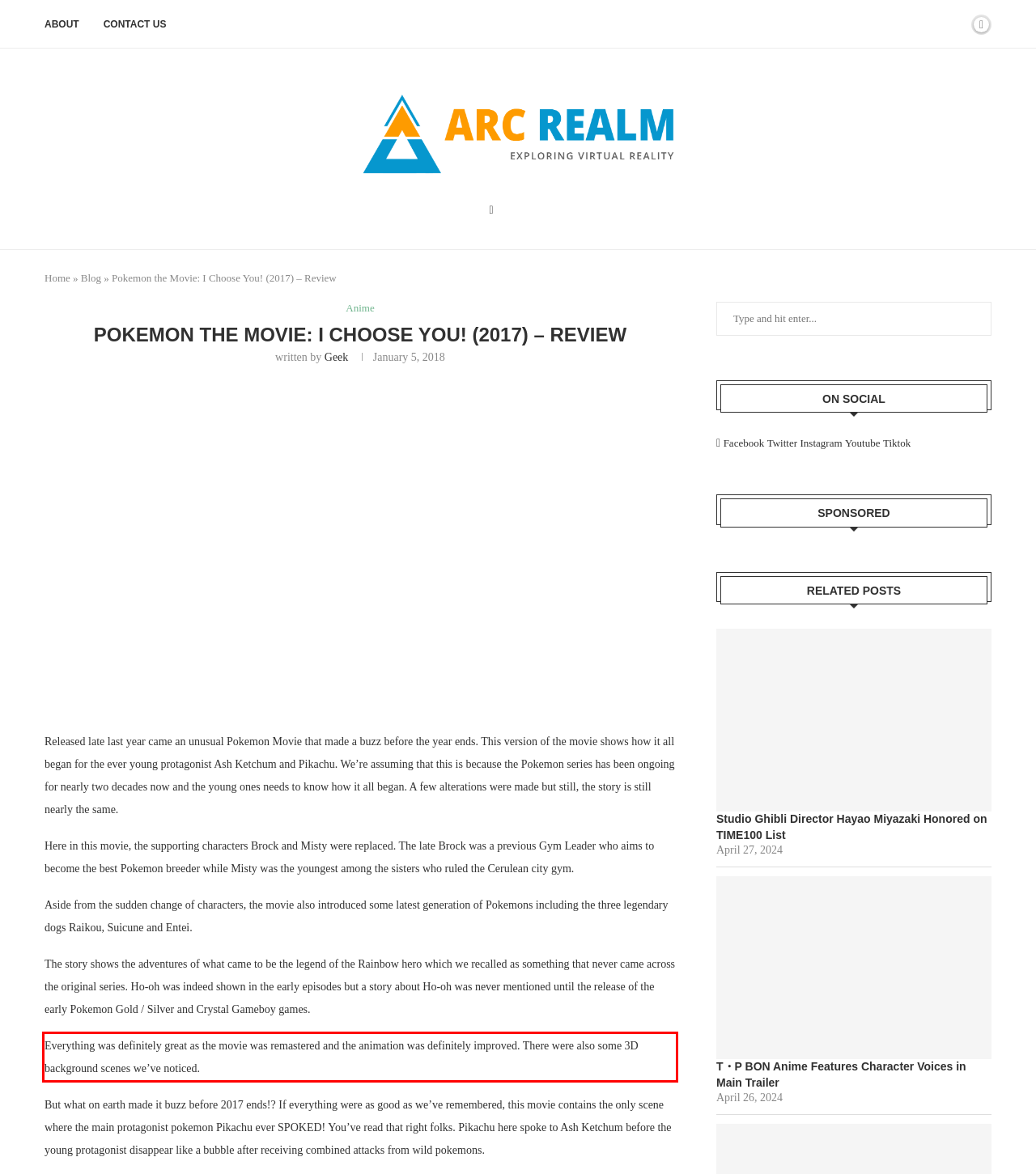You are provided with a screenshot of a webpage featuring a red rectangle bounding box. Extract the text content within this red bounding box using OCR.

Everything was definitely great as the movie was remastered and the animation was definitely improved. There were also some 3D background scenes we’ve noticed.